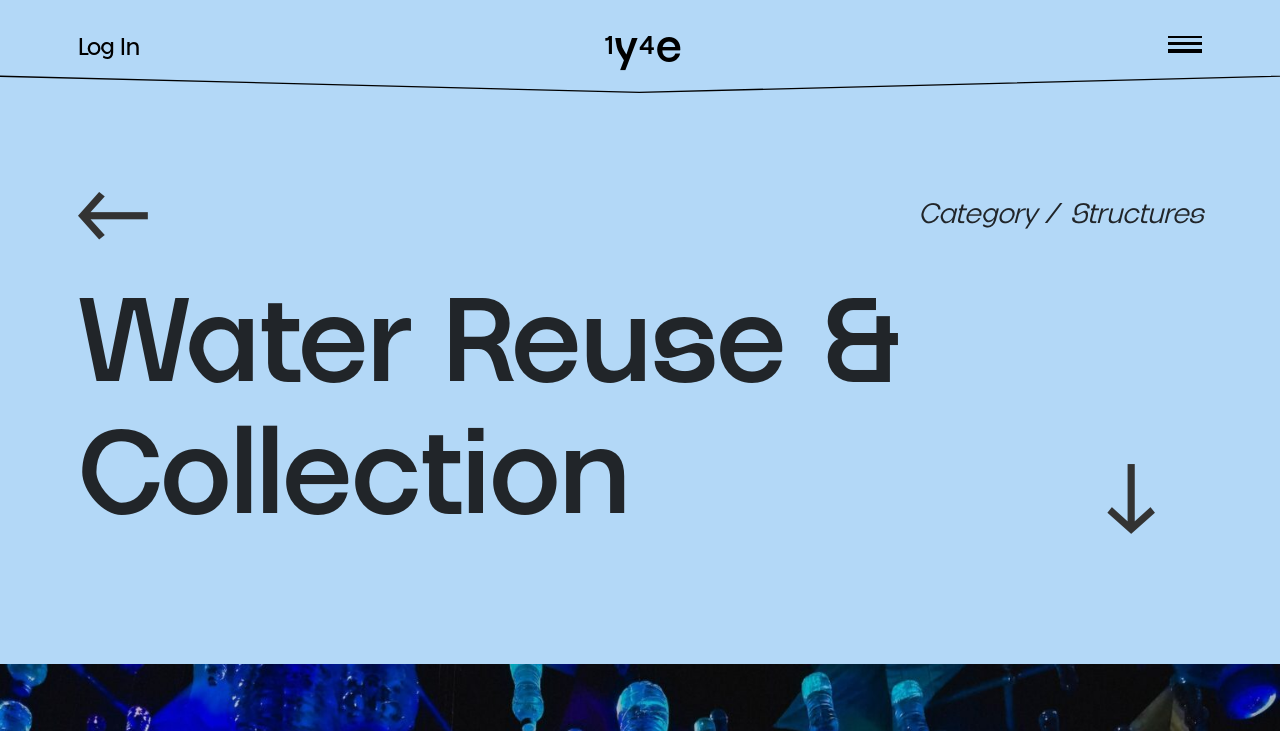Create a detailed summary of all the visual and textual information on the webpage.

The webpage is about Water Reuse & Collection, which is part of the 1YearForEarth initiative. At the top left corner, there is a "Log In" link. Next to it, on the top right corner, is the logo "1y4e" with two superscript symbols. 

Below the logo, there is a link on the top left side. On the top right side, there is a heading "Category / Structures" with a link to "Category" inside it. 

The main content of the webpage is headed by "Water Reuse & Collection", which takes up a significant portion of the page, spanning from the top left to the bottom right. At the bottom right corner, there is another link.